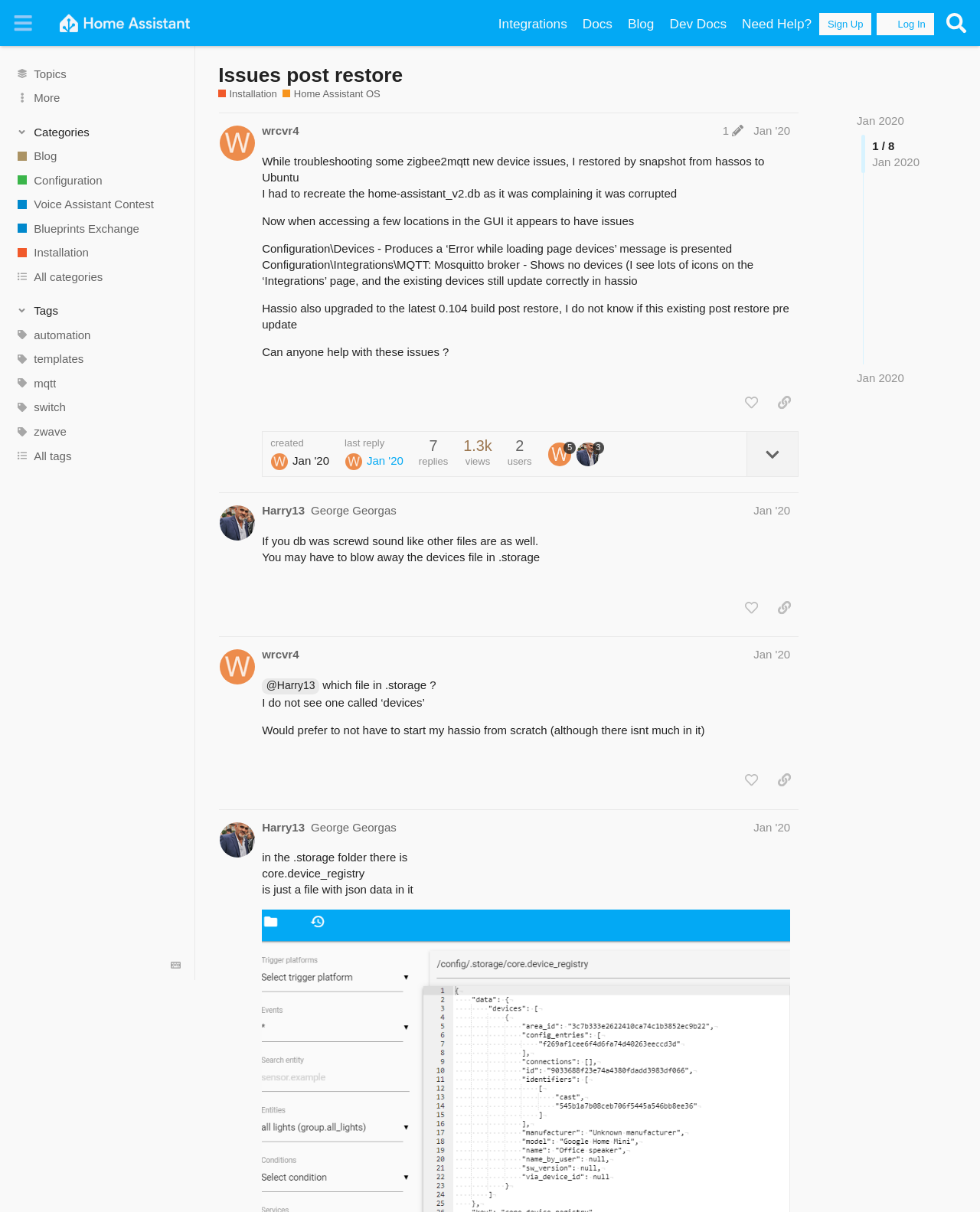Identify and provide the text of the main header on the webpage.

Issues post restore